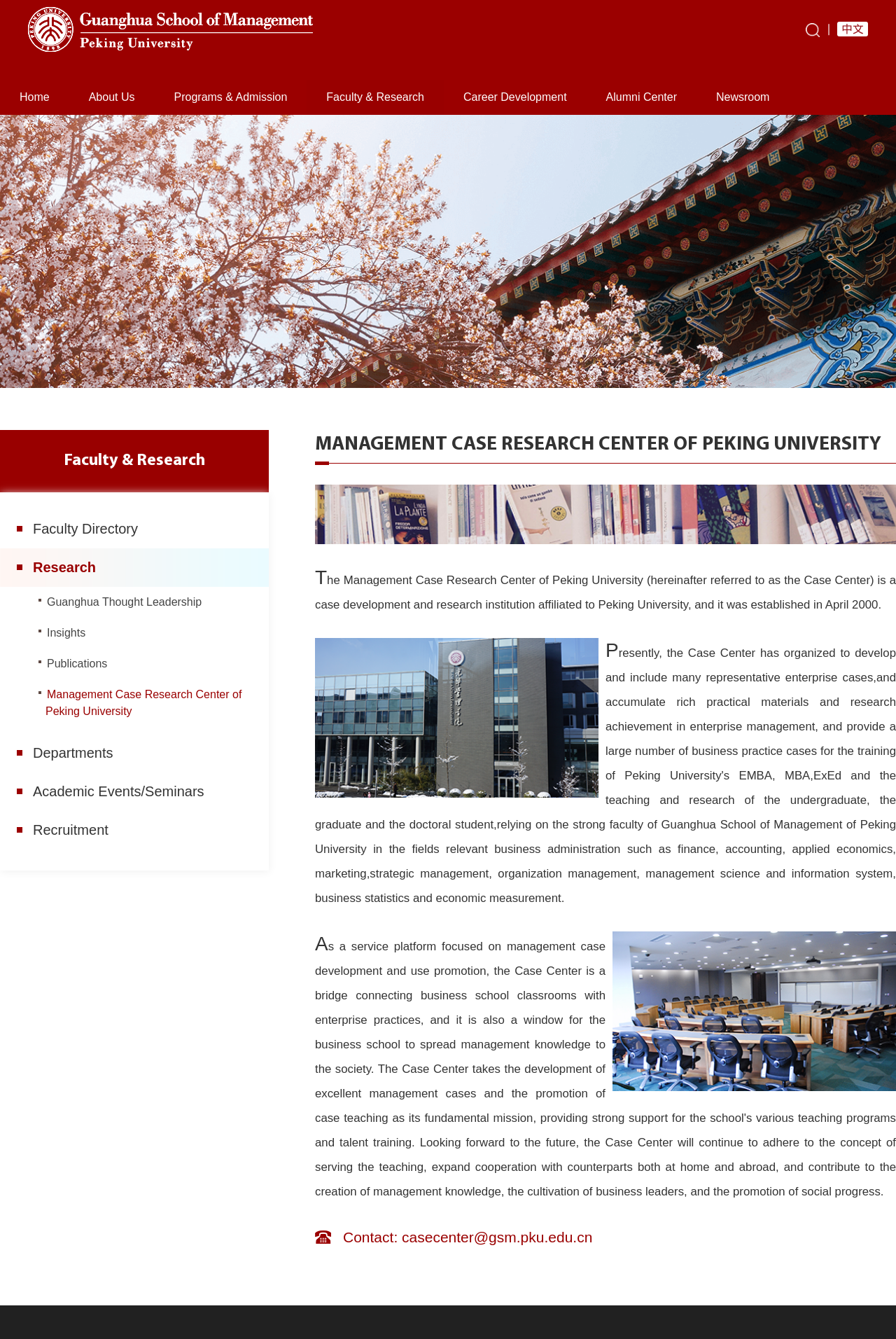Consider the image and give a detailed and elaborate answer to the question: 
What is the purpose of the Case Center?

I found the answer by reading the text on the webpage, which states 'the Management Case Research Center of Peking University (hereinafter referred to as the Case Center) is a case development and research institution affiliated to Peking University...'. The question asks for the purpose of the Case Center, so I extracted the relevant information from the text.